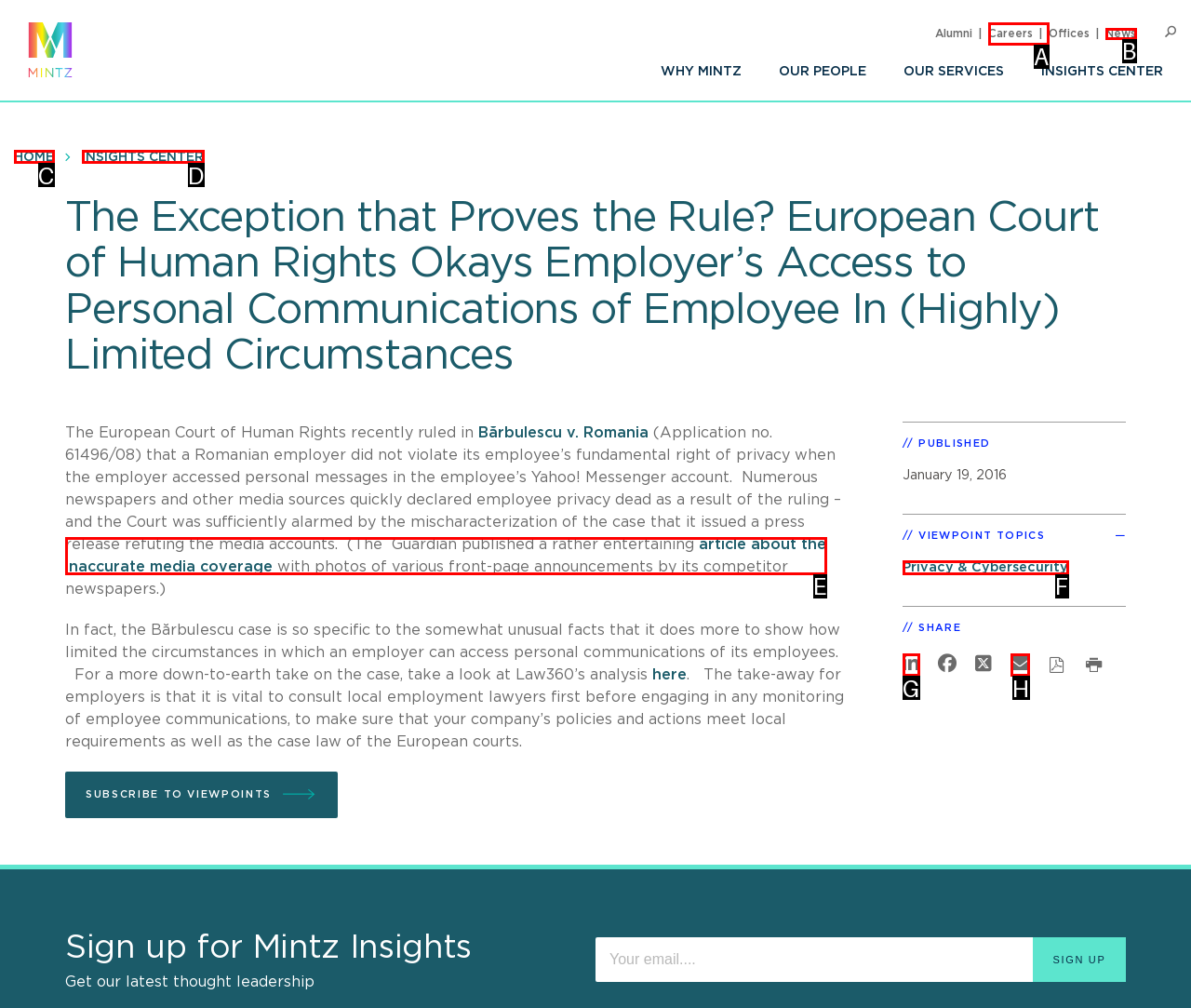Select the letter of the UI element that matches this task: Read the article about the inaccurate media coverage
Provide the answer as the letter of the correct choice.

E